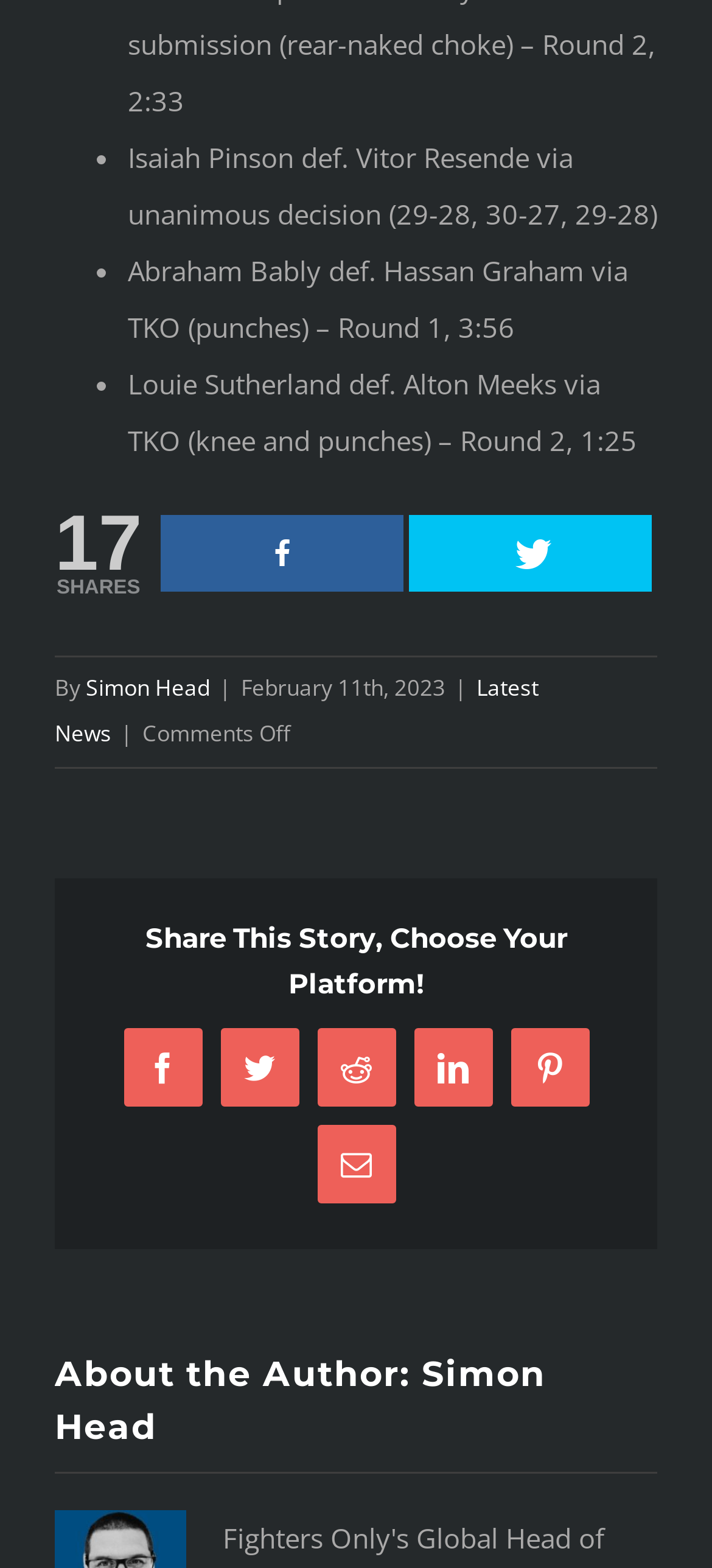Determine the bounding box for the UI element as described: "Tweet". The coordinates should be represented as four float numbers between 0 and 1, formatted as [left, top, right, bottom].

[0.574, 0.329, 0.915, 0.378]